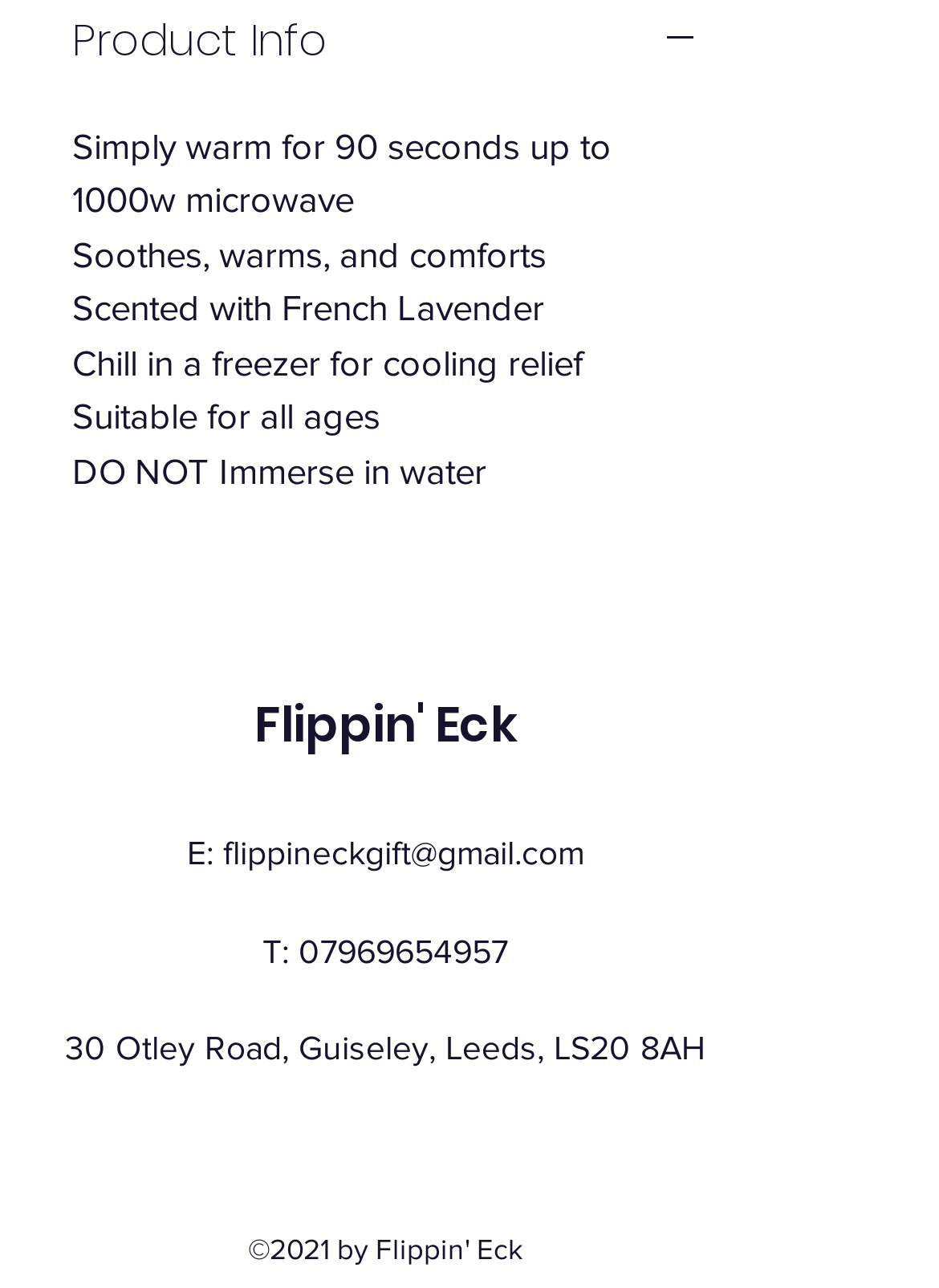Respond to the question below with a single word or phrase:
What is the product's primary function?

Warming and soothing